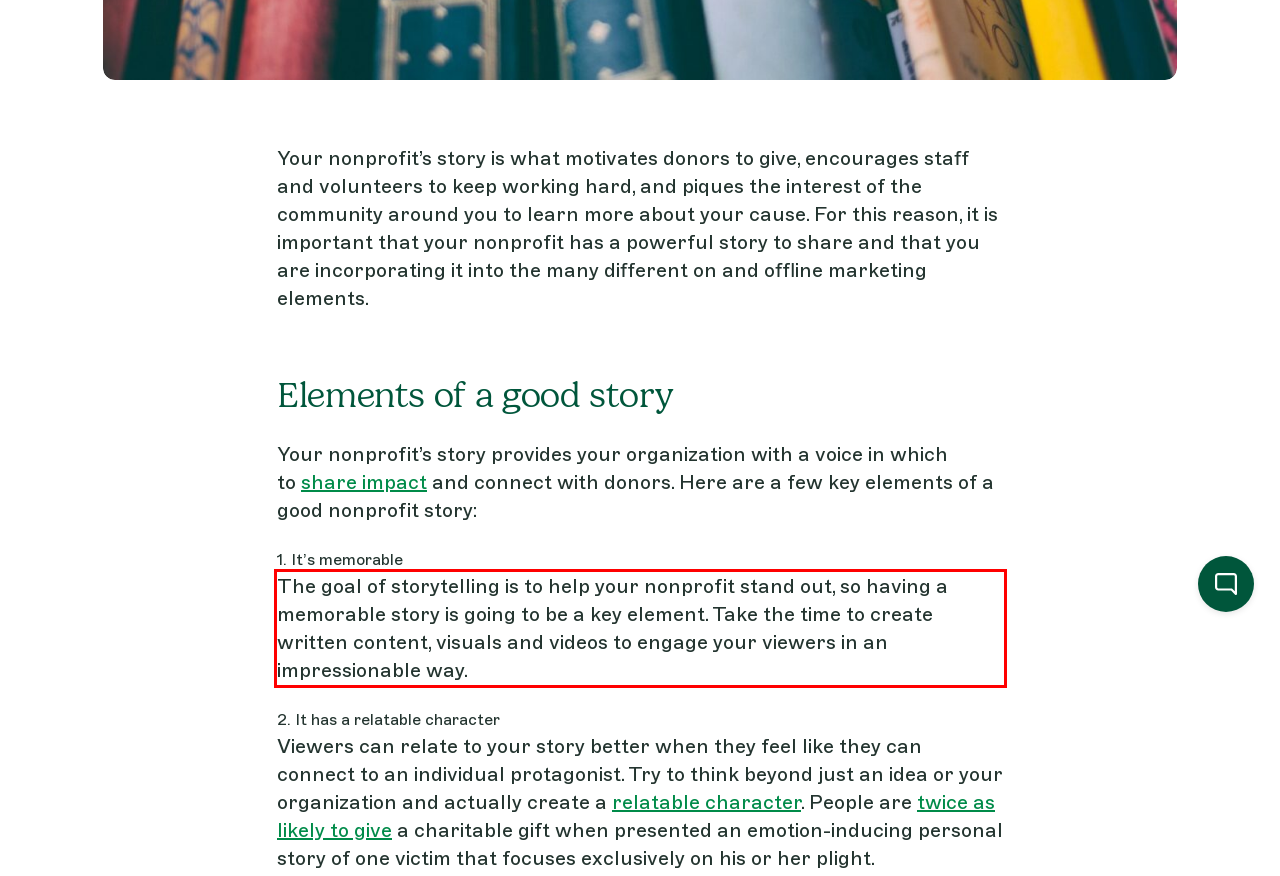Examine the screenshot of the webpage, locate the red bounding box, and generate the text contained within it.

The goal of storytelling is to help your nonprofit stand out, so having a memorable story is going to be a key element. Take the time to create written content, visuals and videos to engage your viewers in an impressionable way.